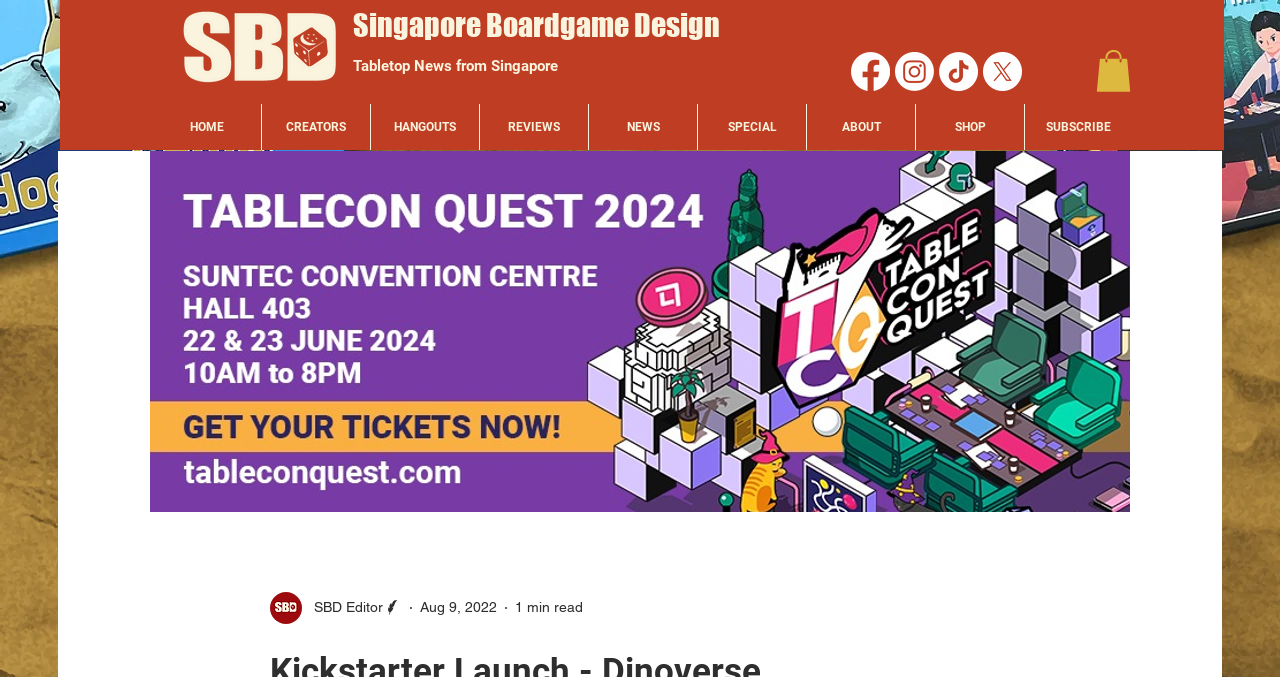Find the bounding box coordinates corresponding to the UI element with the description: "NEWS". The coordinates should be formatted as [left, top, right, bottom], with values as floats between 0 and 1.

[0.46, 0.153, 0.545, 0.221]